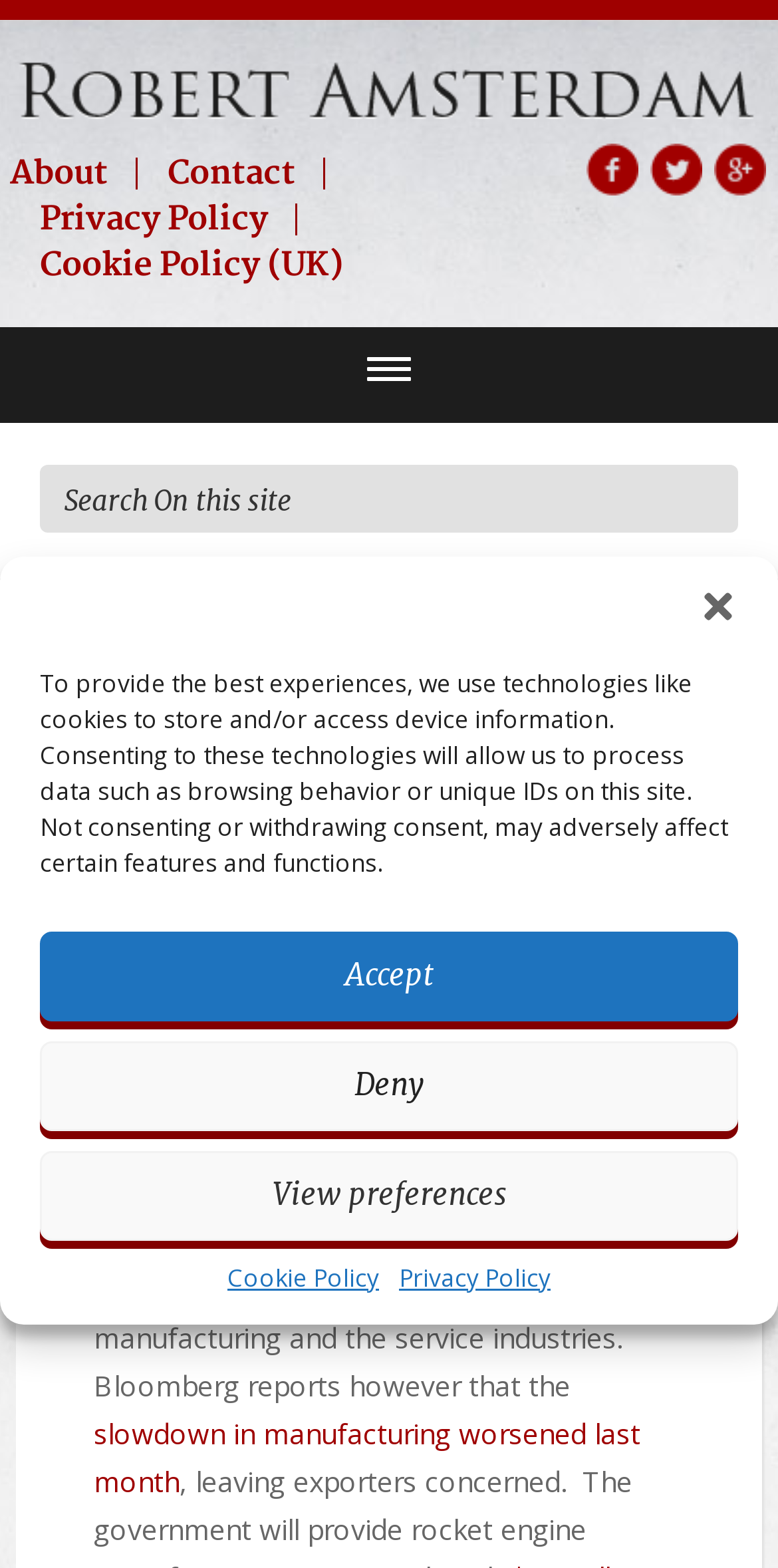Please study the image and answer the question comprehensively:
What is the topic of the article?

I found the answer by reading the title of the article 'Today in Russian Business – Dec 1, 2009' and the content of the article which discusses labor unions and business outlook in Russia.